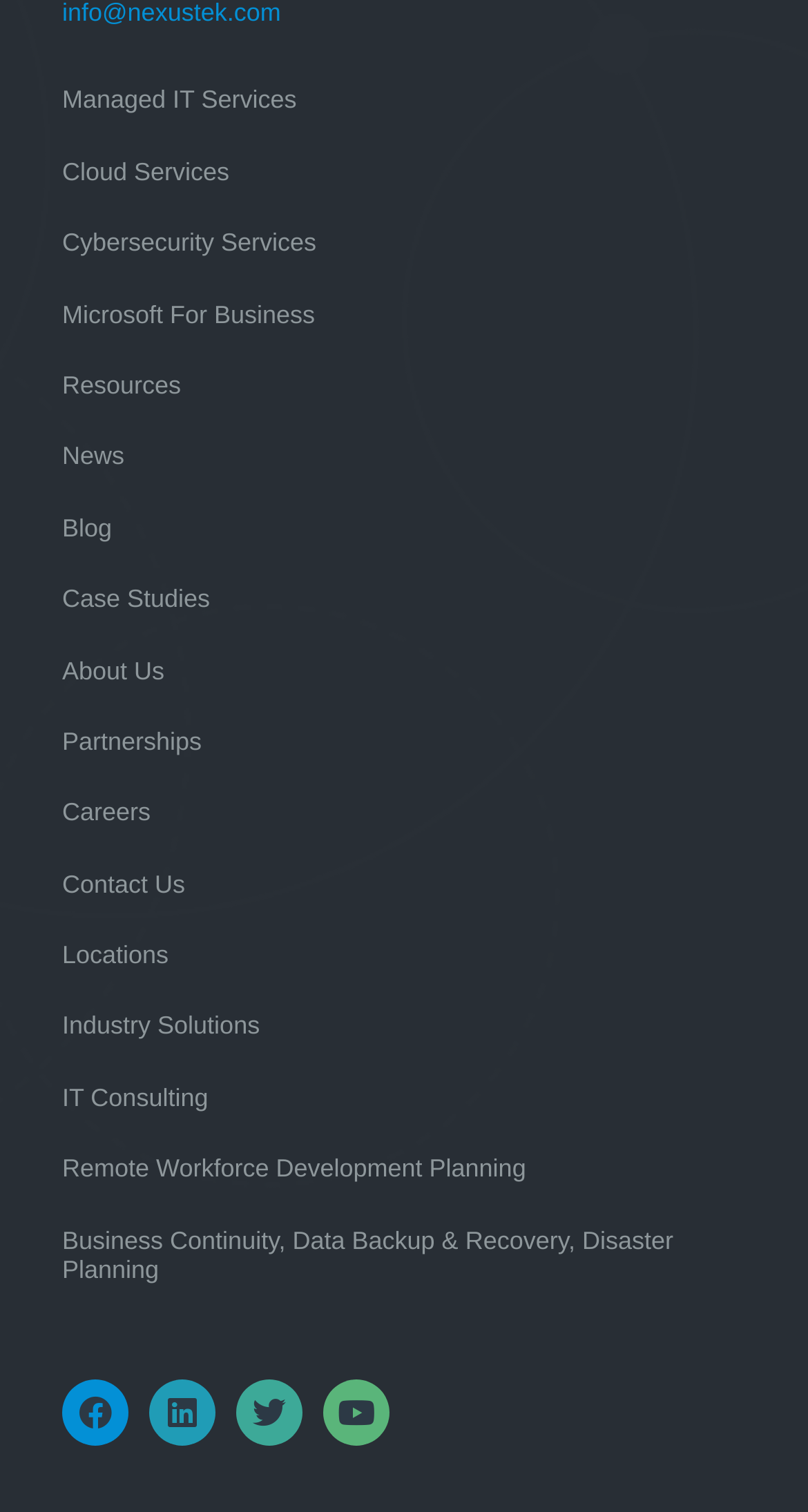Locate the bounding box coordinates of the clickable part needed for the task: "Go to AudiobookStore.com Home".

None